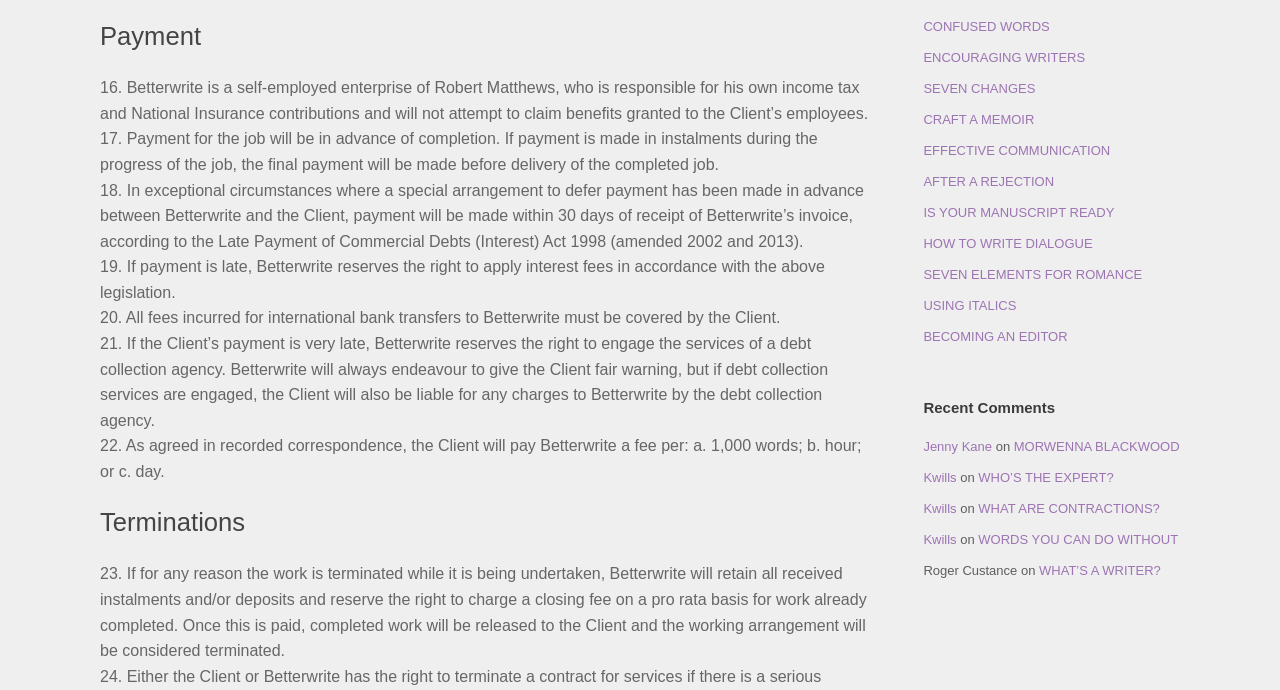How many links are there in the 'Recent Comments' section?
Examine the image and provide an in-depth answer to the question.

In the 'Recent Comments' section, I count 5 links: 'Jenny Kane', 'MORWENNA BLACKWOOD', 'Kwills', 'WHO’S THE EXPERT?', and 'WHAT ARE CONTRACTIONS?'. These links likely point to individual comments or articles.